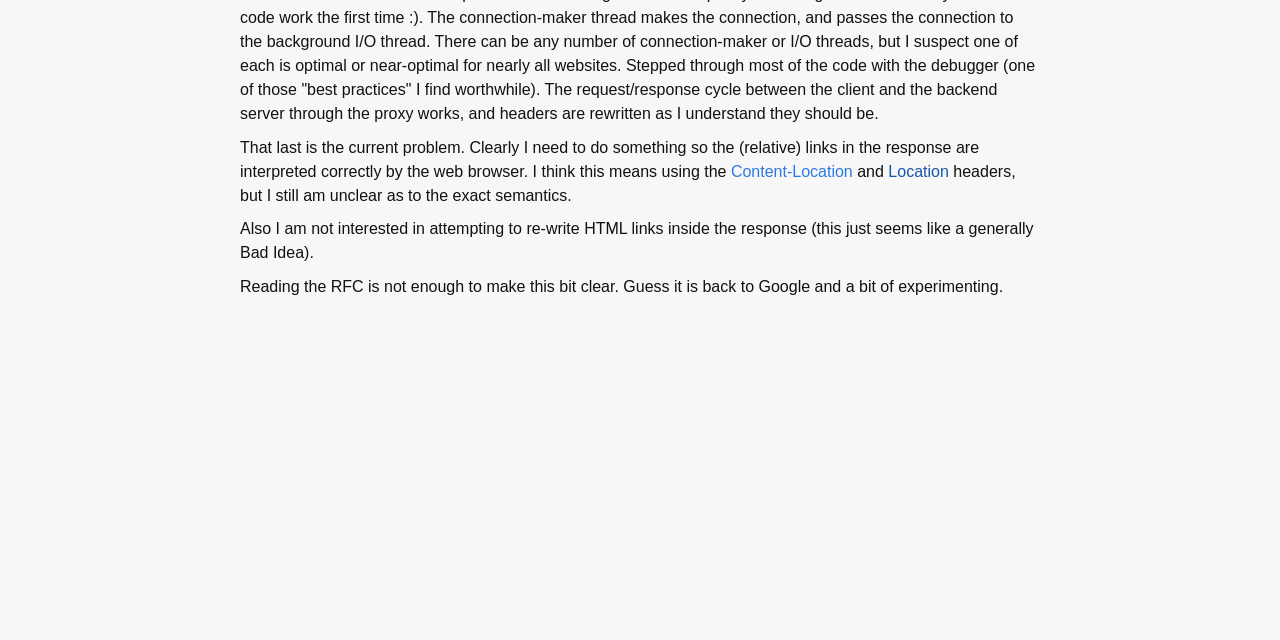Extract the bounding box coordinates of the UI element described: "Location". Provide the coordinates in the format [left, top, right, bottom] with values ranging from 0 to 1.

[0.694, 0.254, 0.741, 0.281]